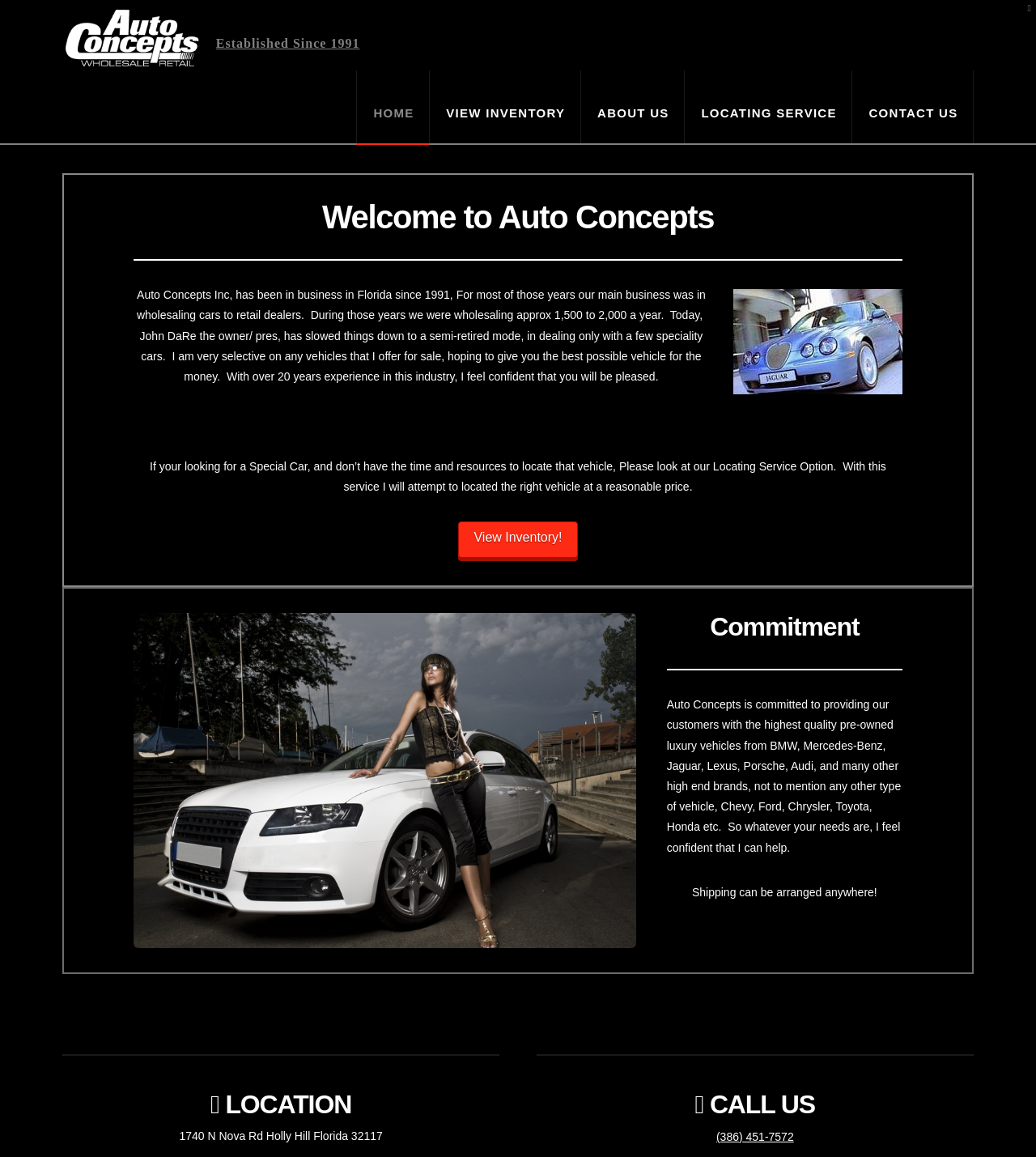What is the phone number of the company?
Look at the image and construct a detailed response to the question.

I found a section on the webpage with a heading 'CALL US' that lists the phone number as '(386) 451-7572'. This suggests that the phone number of the company is '(386) 451-7572'.